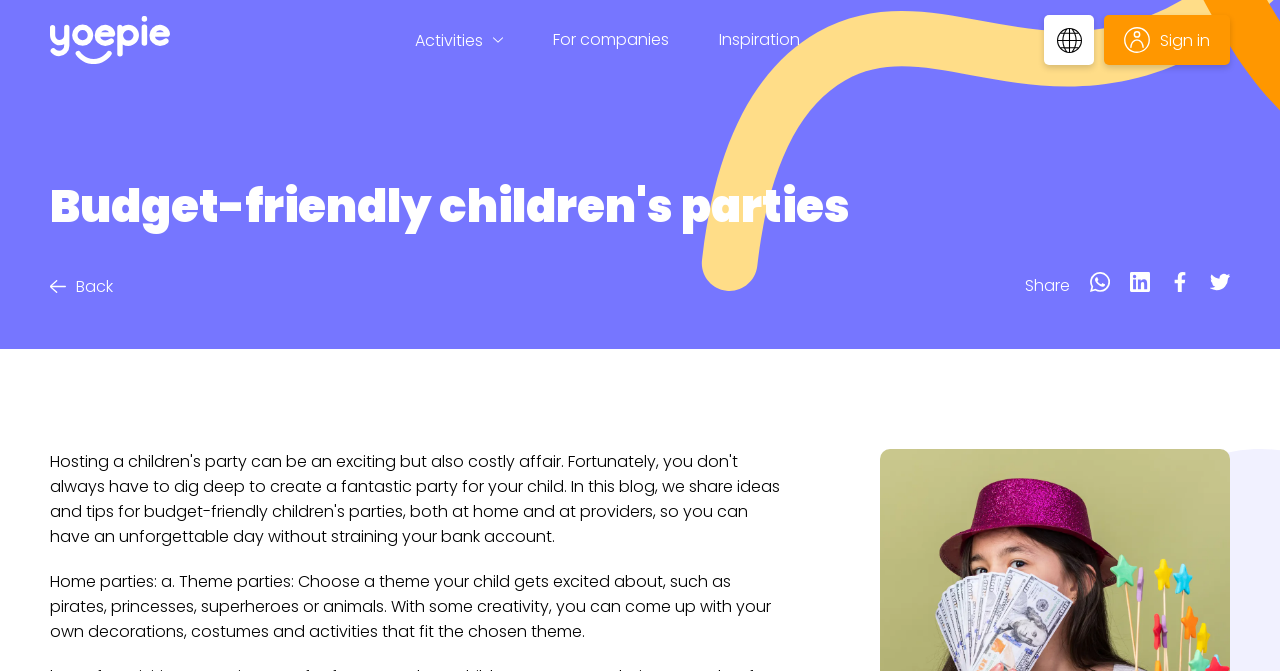Extract the bounding box for the UI element that matches this description: "Lending Policy".

None